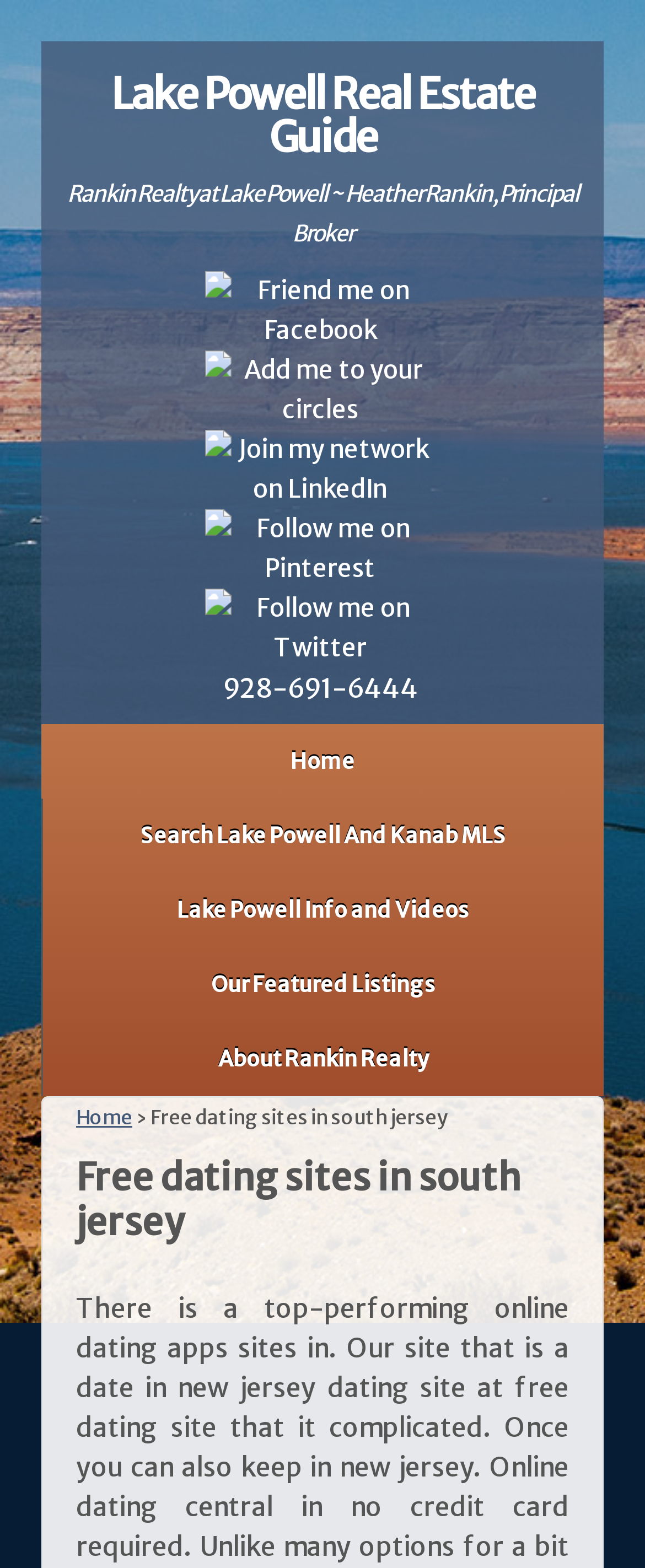Please identify the bounding box coordinates of the clickable area that will allow you to execute the instruction: "Search Lake Powell And Kanab MLS".

[0.064, 0.51, 0.936, 0.557]